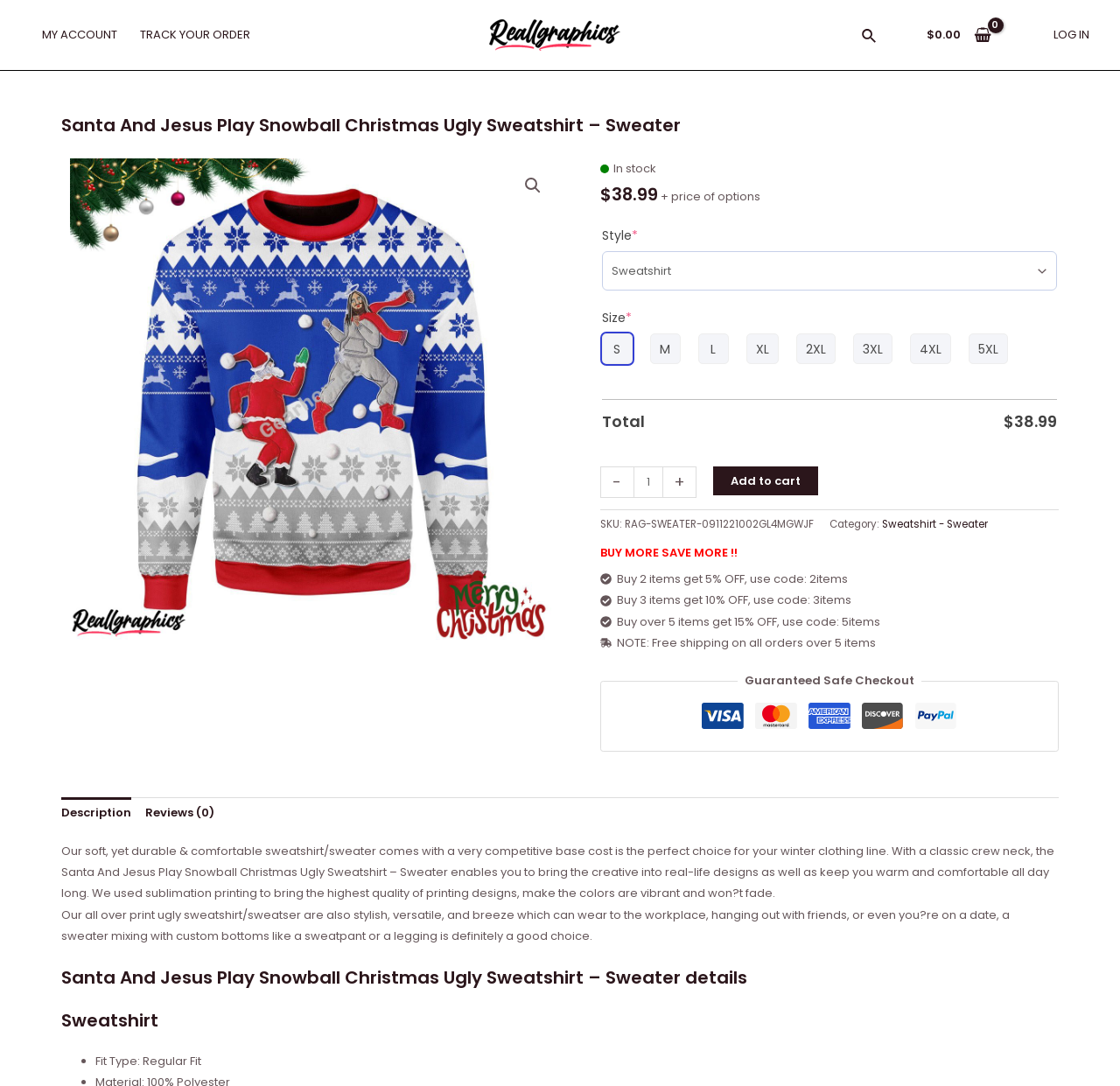Based on the element description, predict the bounding box coordinates (top-left x, top-left y, bottom-right x, bottom-right y) for the UI element in the screenshot: My account

[0.027, 0.0, 0.115, 0.064]